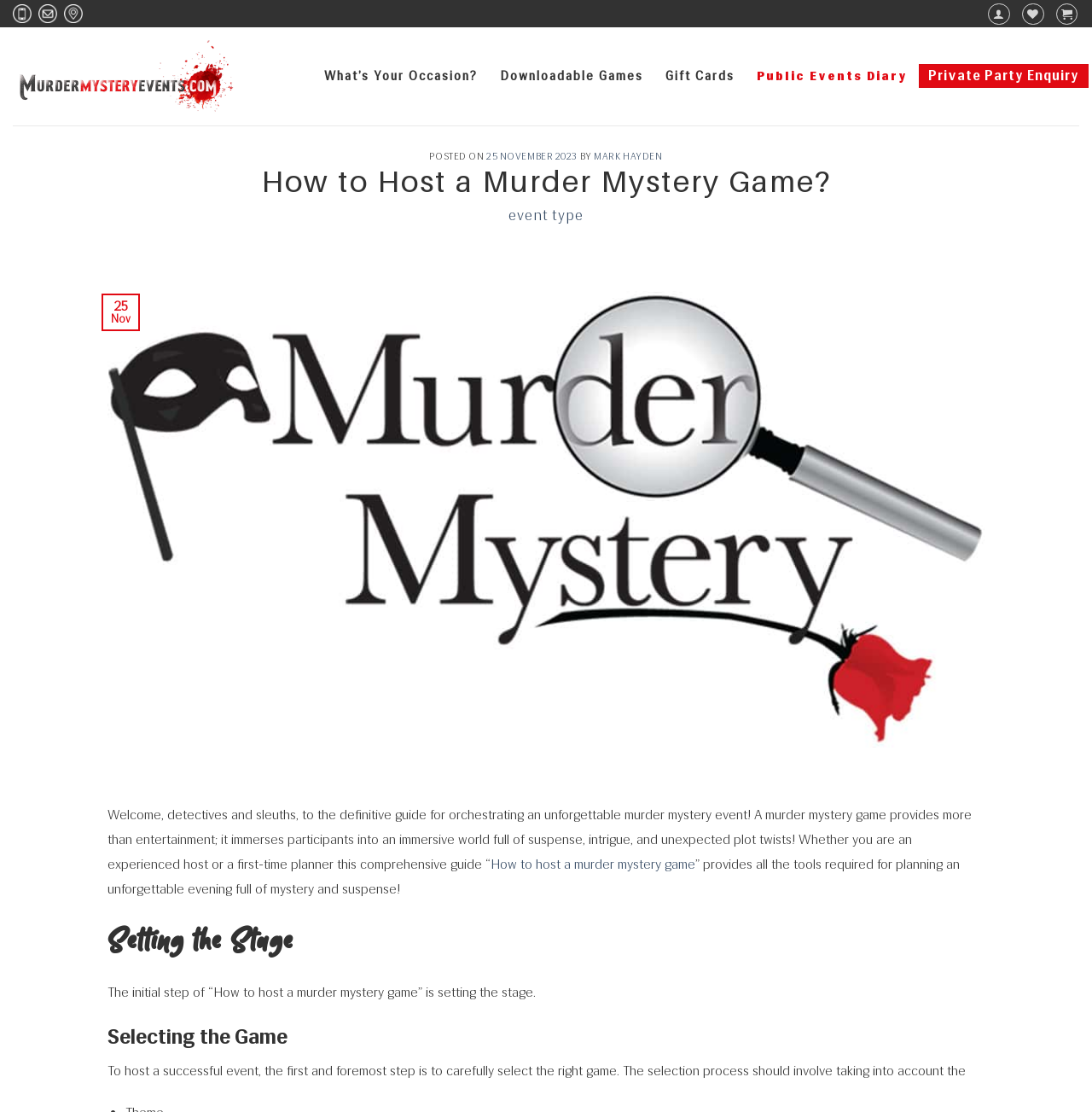Provide the bounding box coordinates in the format (top-left x, top-left y, bottom-right x, bottom-right y). All values are floating point numbers between 0 and 1. Determine the bounding box coordinate of the UI element described as: 25 November 202325 November 2023

[0.445, 0.135, 0.529, 0.146]